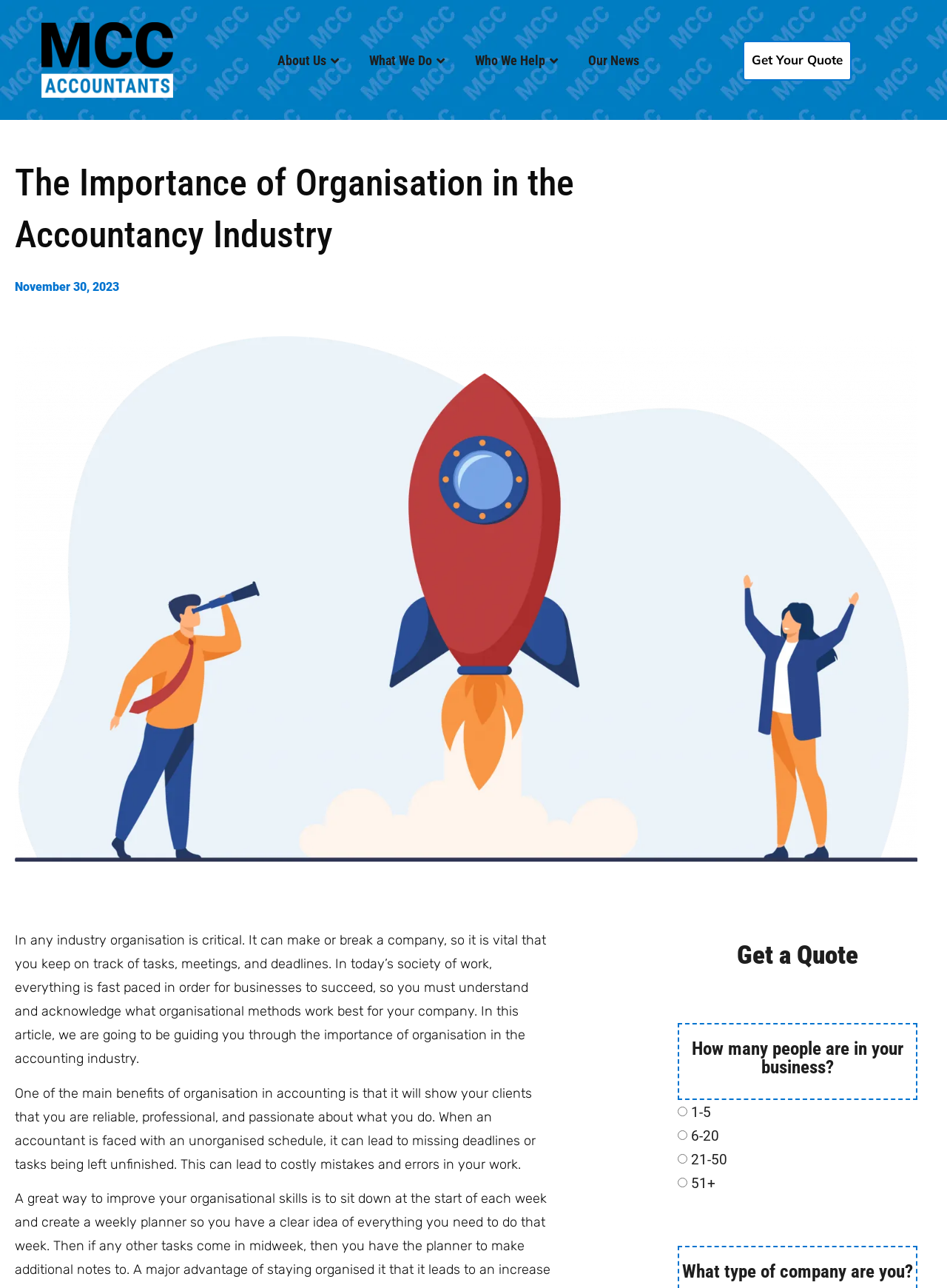Identify the bounding box coordinates for the UI element described by the following text: "Get Your Quote". Provide the coordinates as four float numbers between 0 and 1, in the format [left, top, right, bottom].

[0.785, 0.032, 0.9, 0.063]